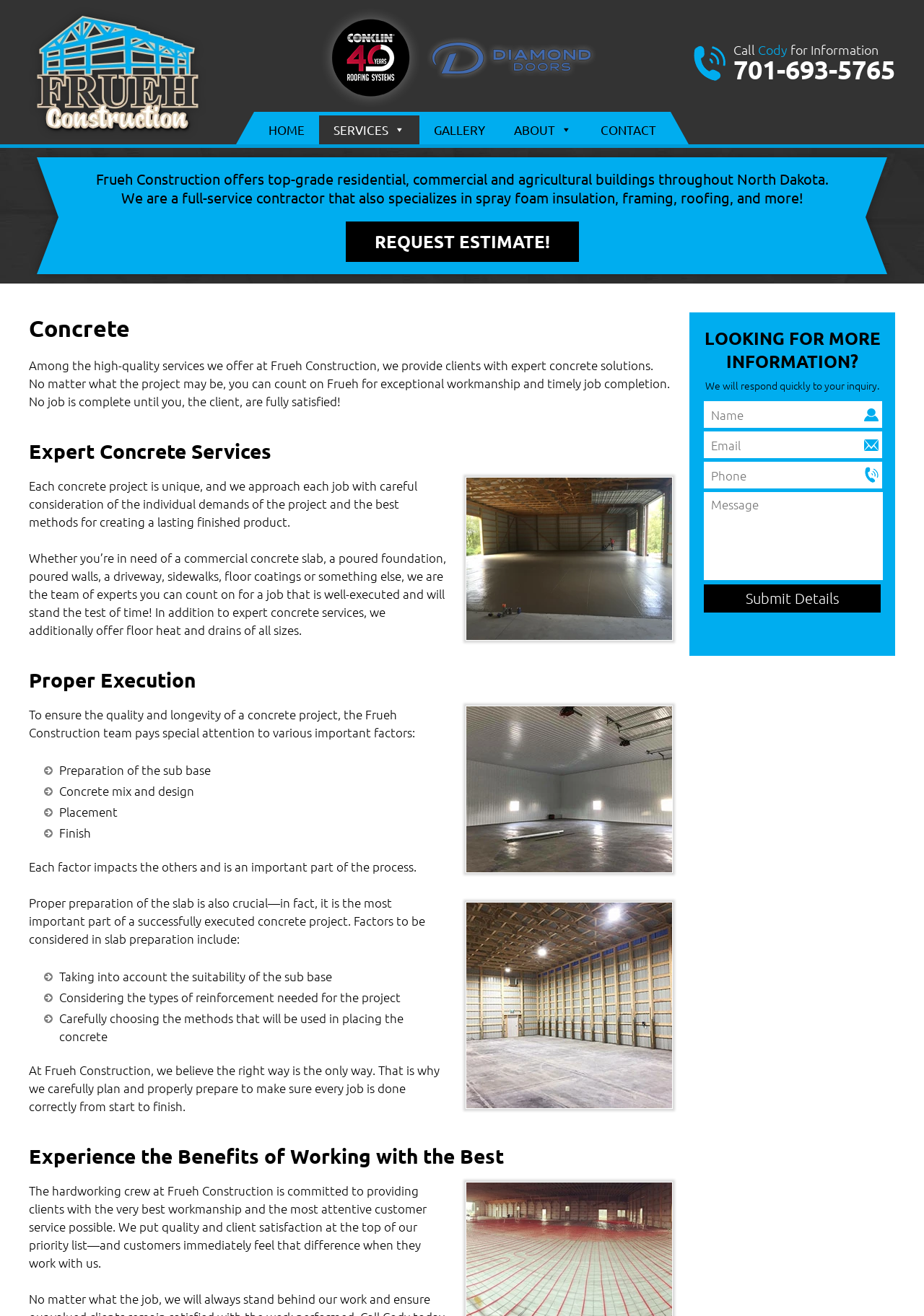What areas do Frueh Construction's services cover?
Please provide a single word or phrase as your answer based on the screenshot.

North Dakota and surrounding areas